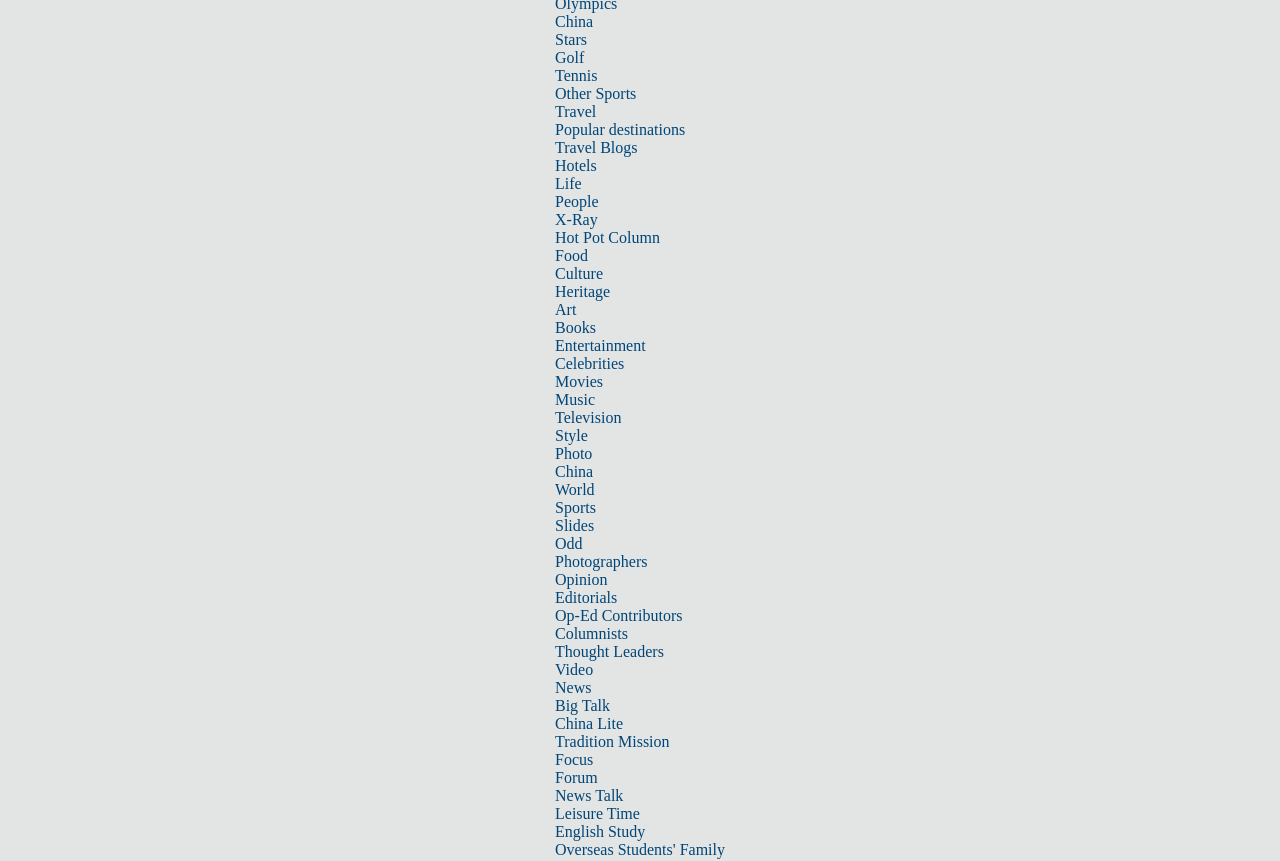Provide the bounding box coordinates for the UI element described in this sentence: "Popular destinations". The coordinates should be four float values between 0 and 1, i.e., [left, top, right, bottom].

[0.434, 0.141, 0.535, 0.16]